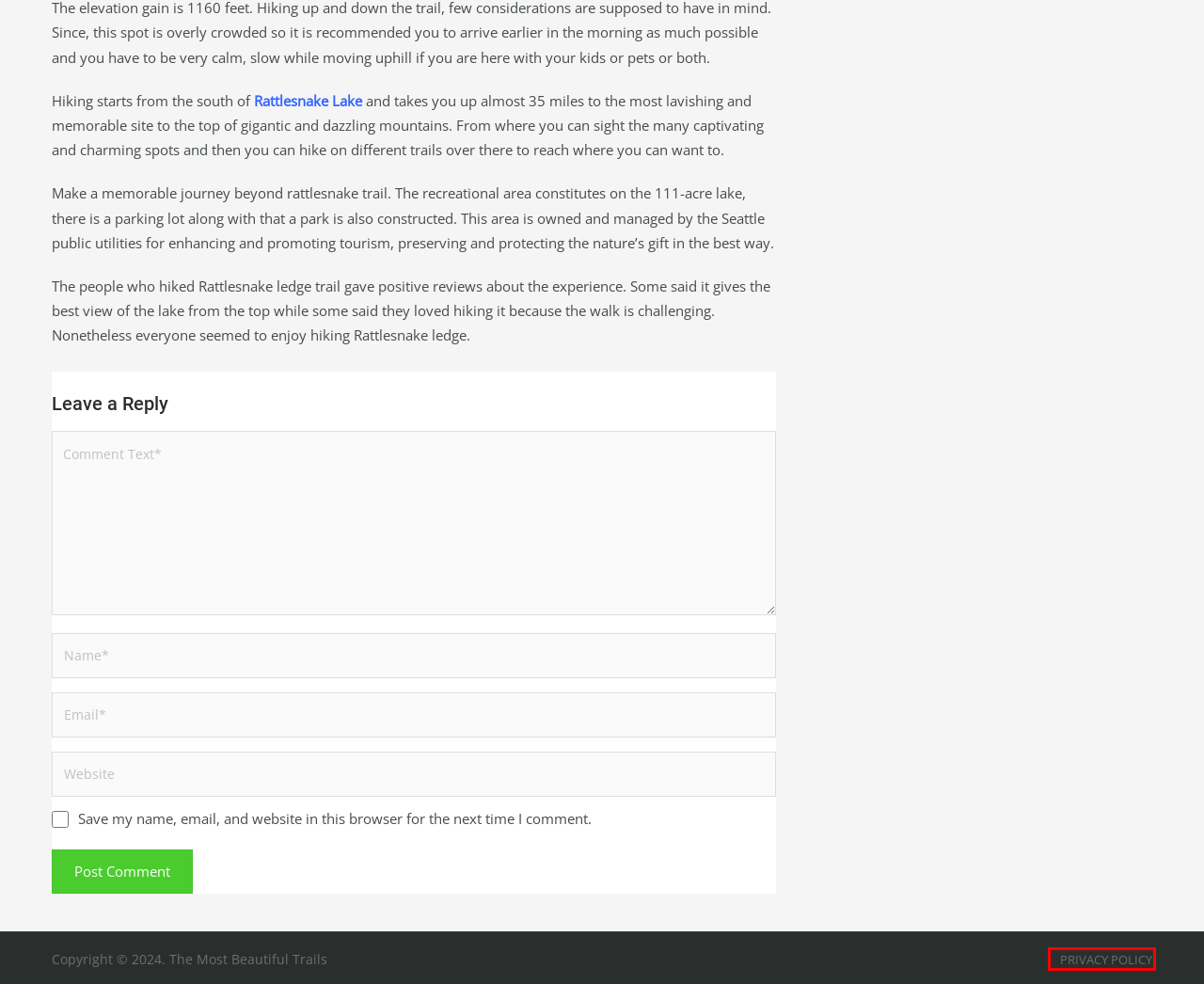You are given a screenshot of a webpage with a red rectangle bounding box. Choose the best webpage description that matches the new webpage after clicking the element in the bounding box. Here are the candidates:
A. Hurricane Hill via Hurricane Ridge - Trails Near Me
B. Hiking Trails Near Me - The Excellent Way to Find Hiking Trails
C. Trails Near Me - Discover the Most Beautiful Hiking Trails
D. Mailbox Peak Trail Loop - Trails Near Me
E. Contact - Trails Near Me
F. Cataract Falls Trail - Trails Near Me
G. Privacy Policy - Trails Near Me
H. Eagle Lake Trail - Trails Near Me

G